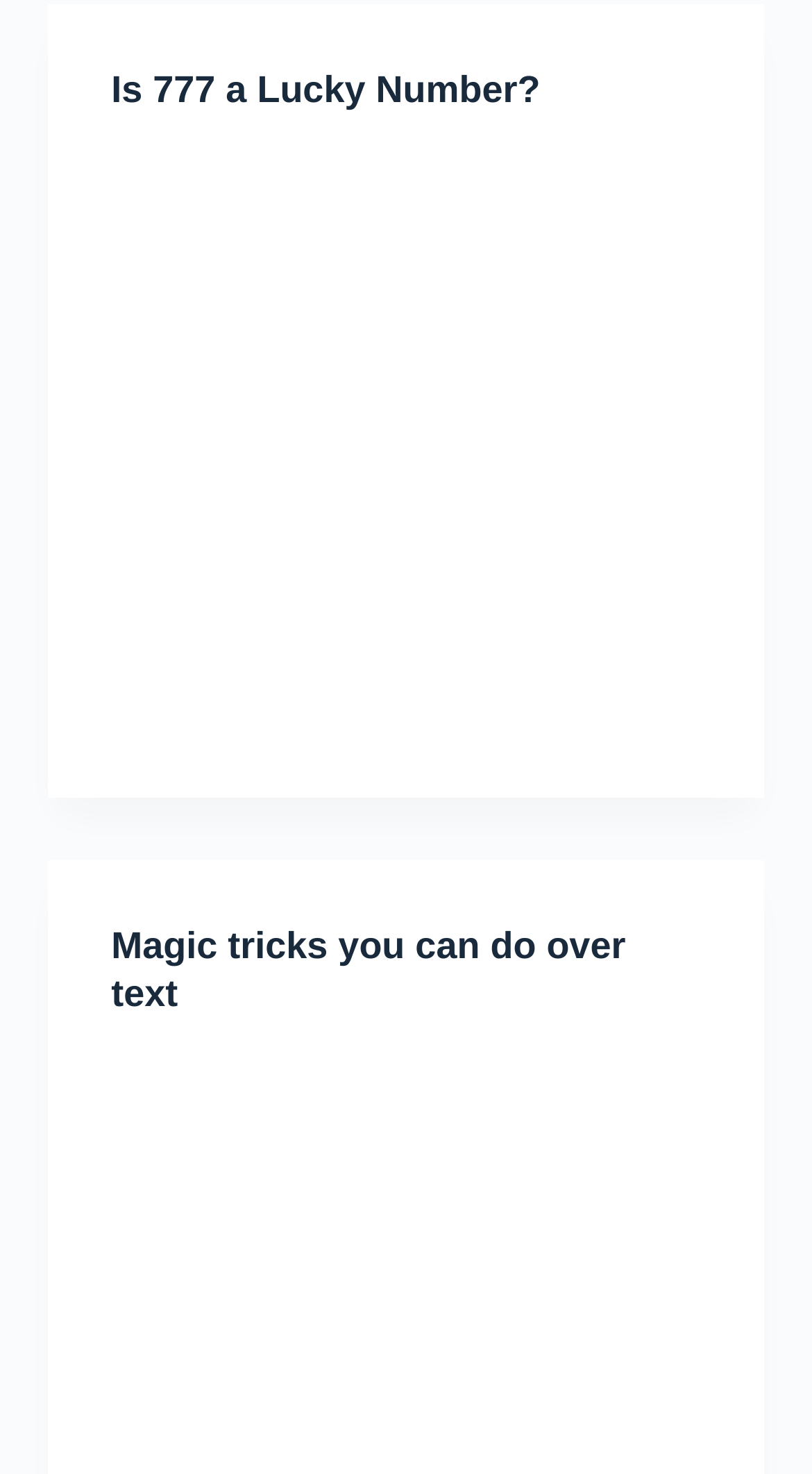From the webpage screenshot, predict the bounding box coordinates (top-left x, top-left y, bottom-right x, bottom-right y) for the UI element described here: Is 777 a Lucky Number?

[0.137, 0.047, 0.665, 0.075]